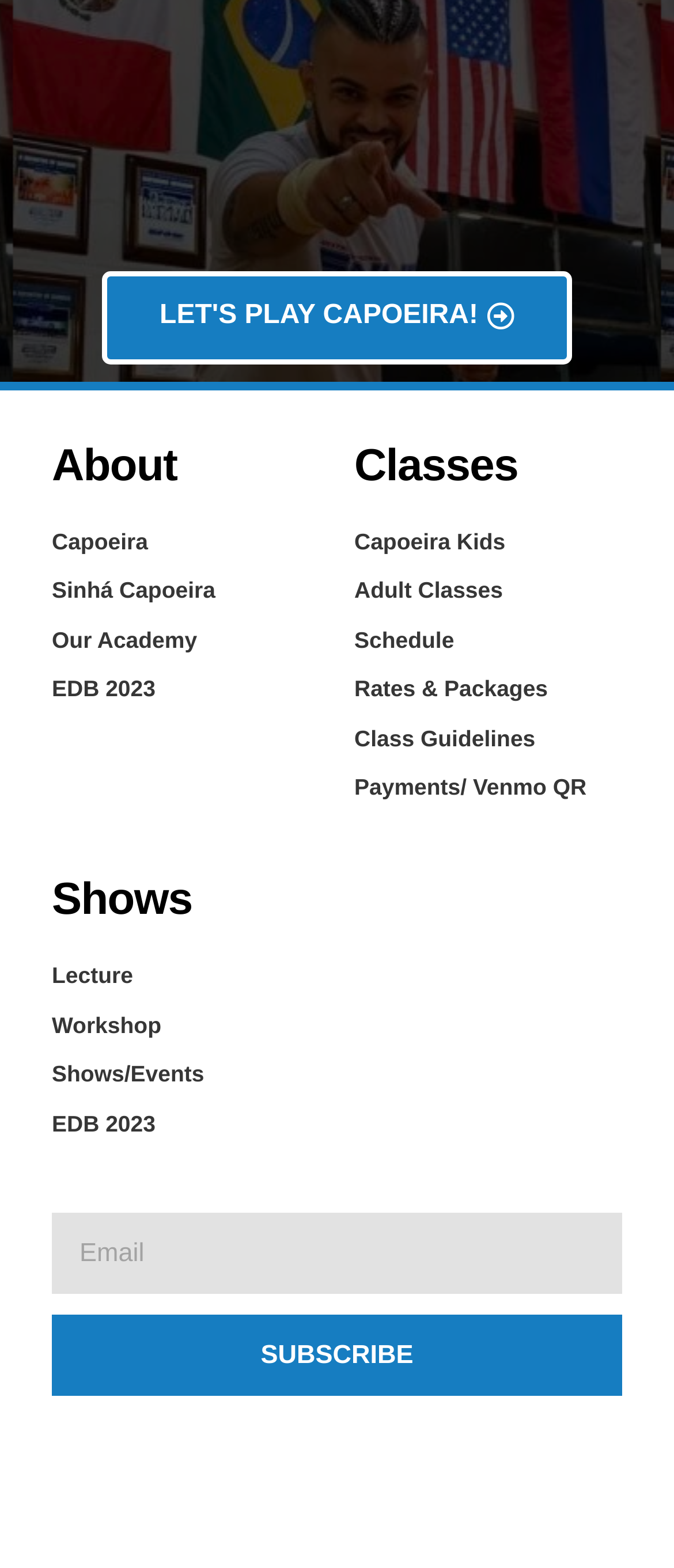What is the name of the academy?
Using the image provided, answer with just one word or phrase.

Sinhá Capoeira